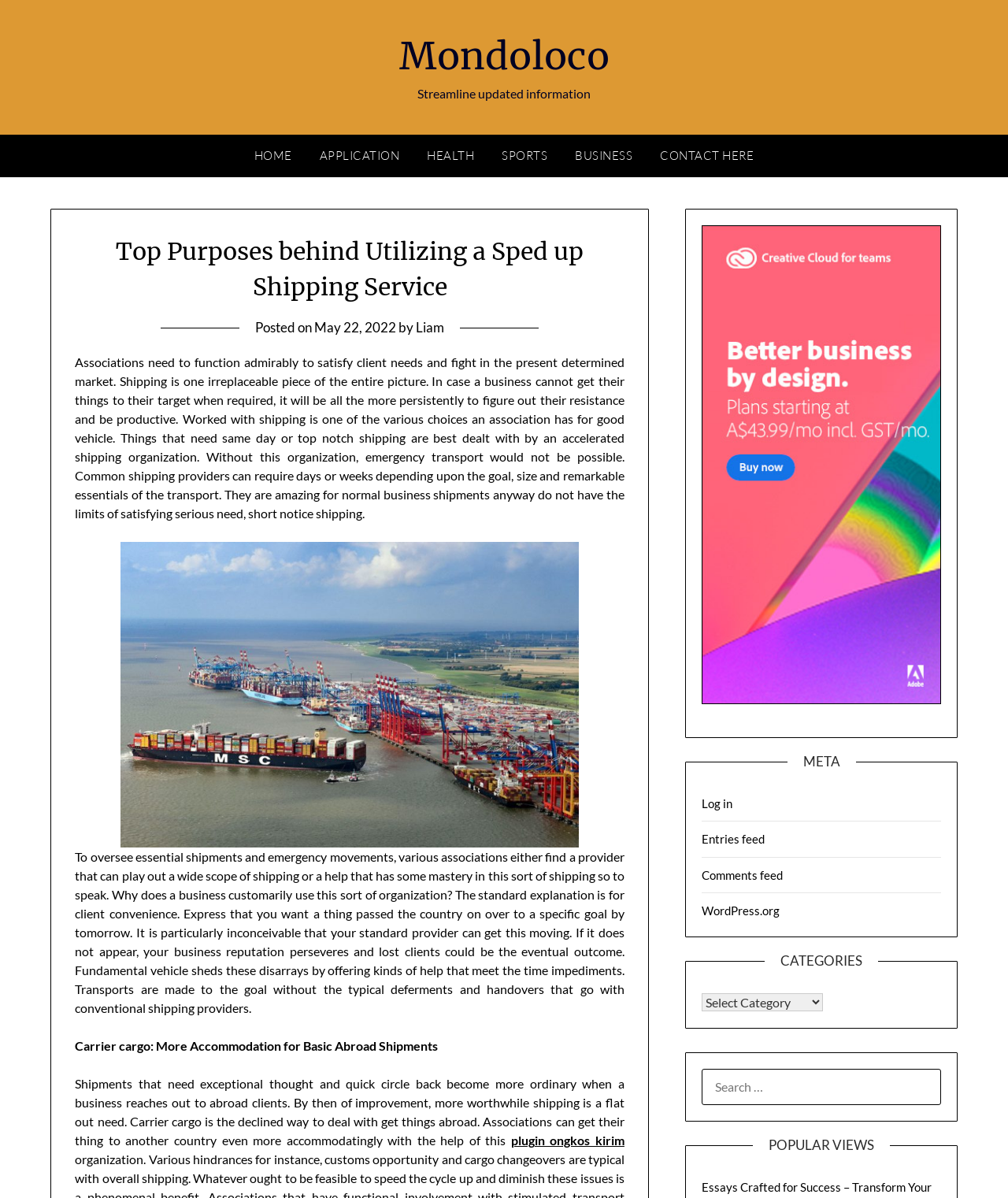Answer the question in a single word or phrase:
What is the purpose of accelerated shipping?

Client convenience